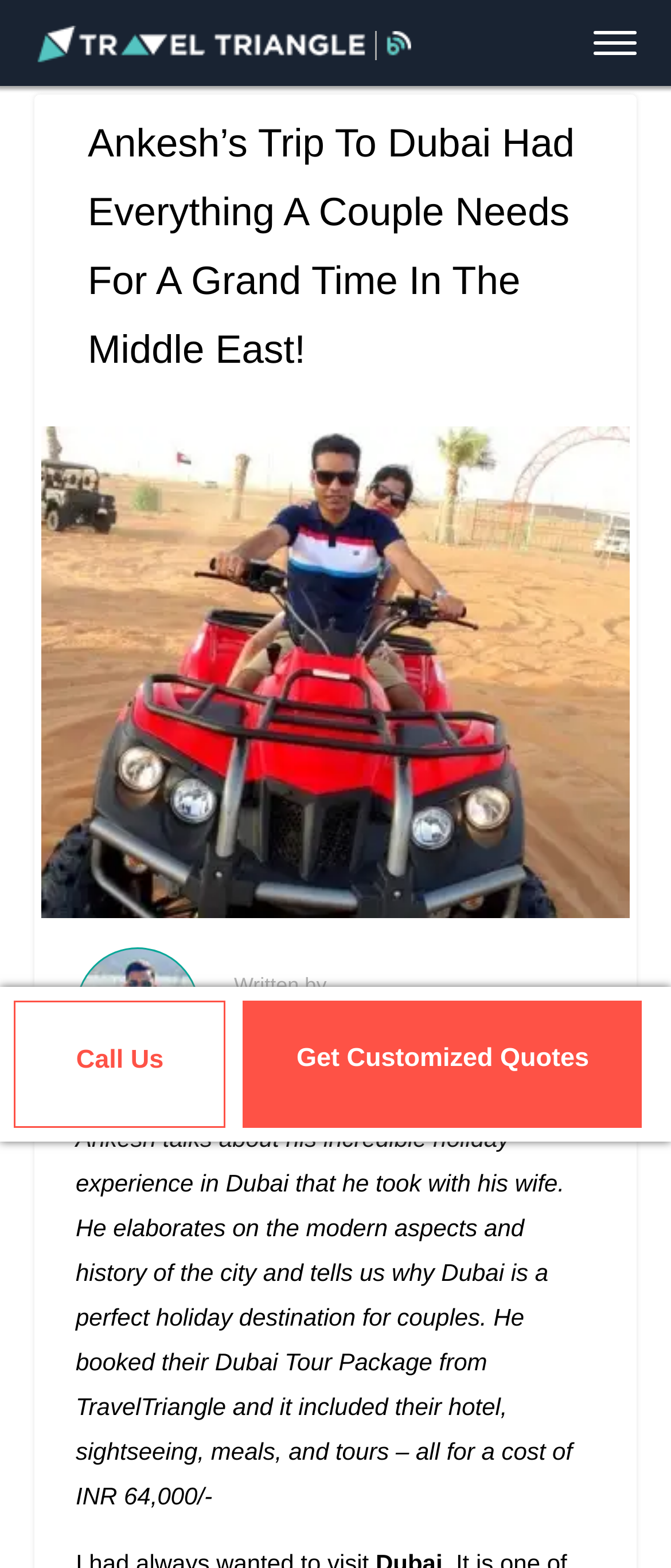Analyze the image and give a detailed response to the question:
What is the cost of the Dubai Tour Package?

I found the cost of the Dubai Tour Package by reading the text that says 'He booked their Dubai Tour Package from TravelTriangle and it included their hotel, sightseeing, meals, and tours – all for a cost of INR 64,000/-'.